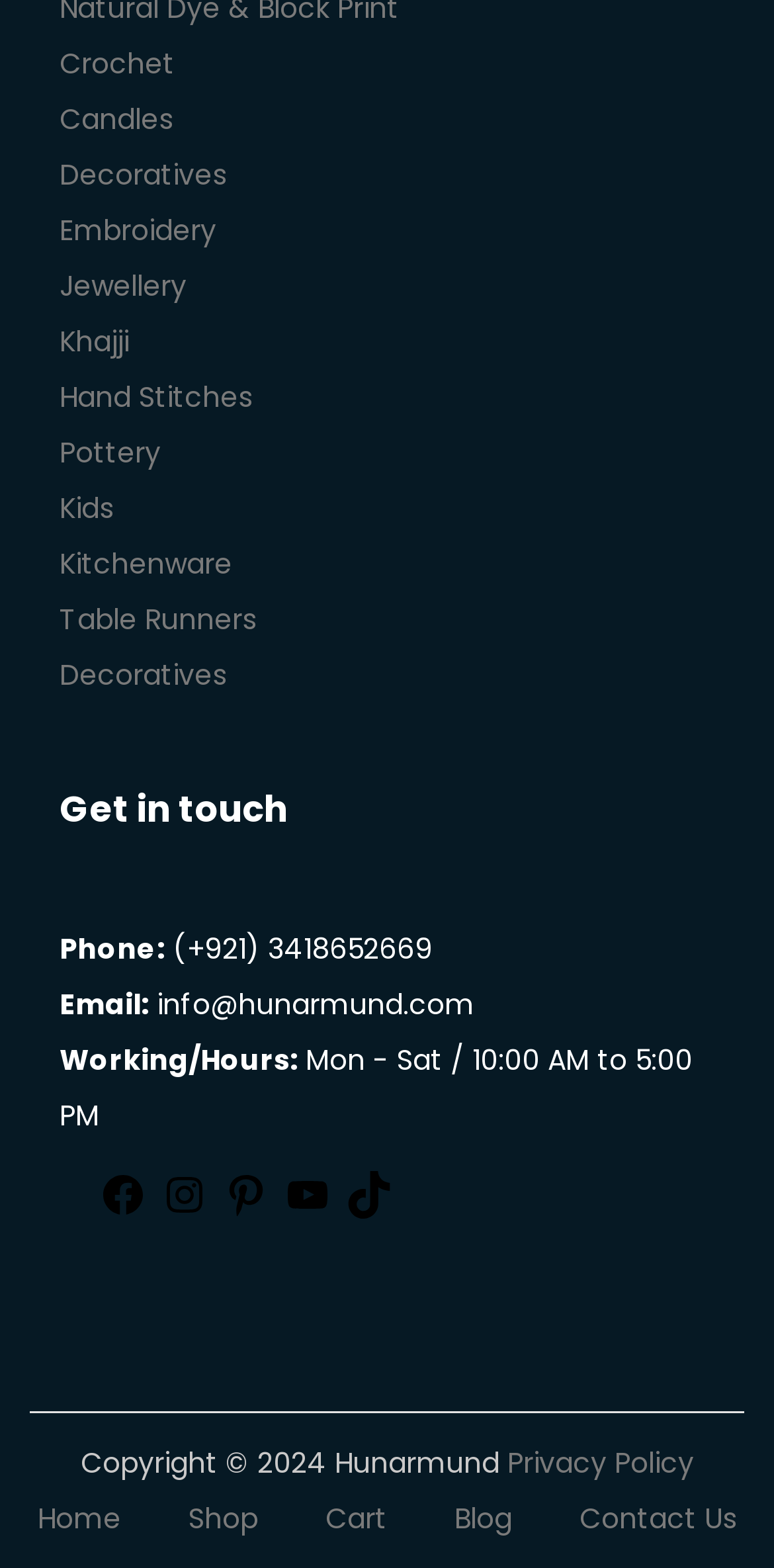Determine the bounding box coordinates of the UI element described by: "Table Runners".

[0.077, 0.383, 0.331, 0.408]